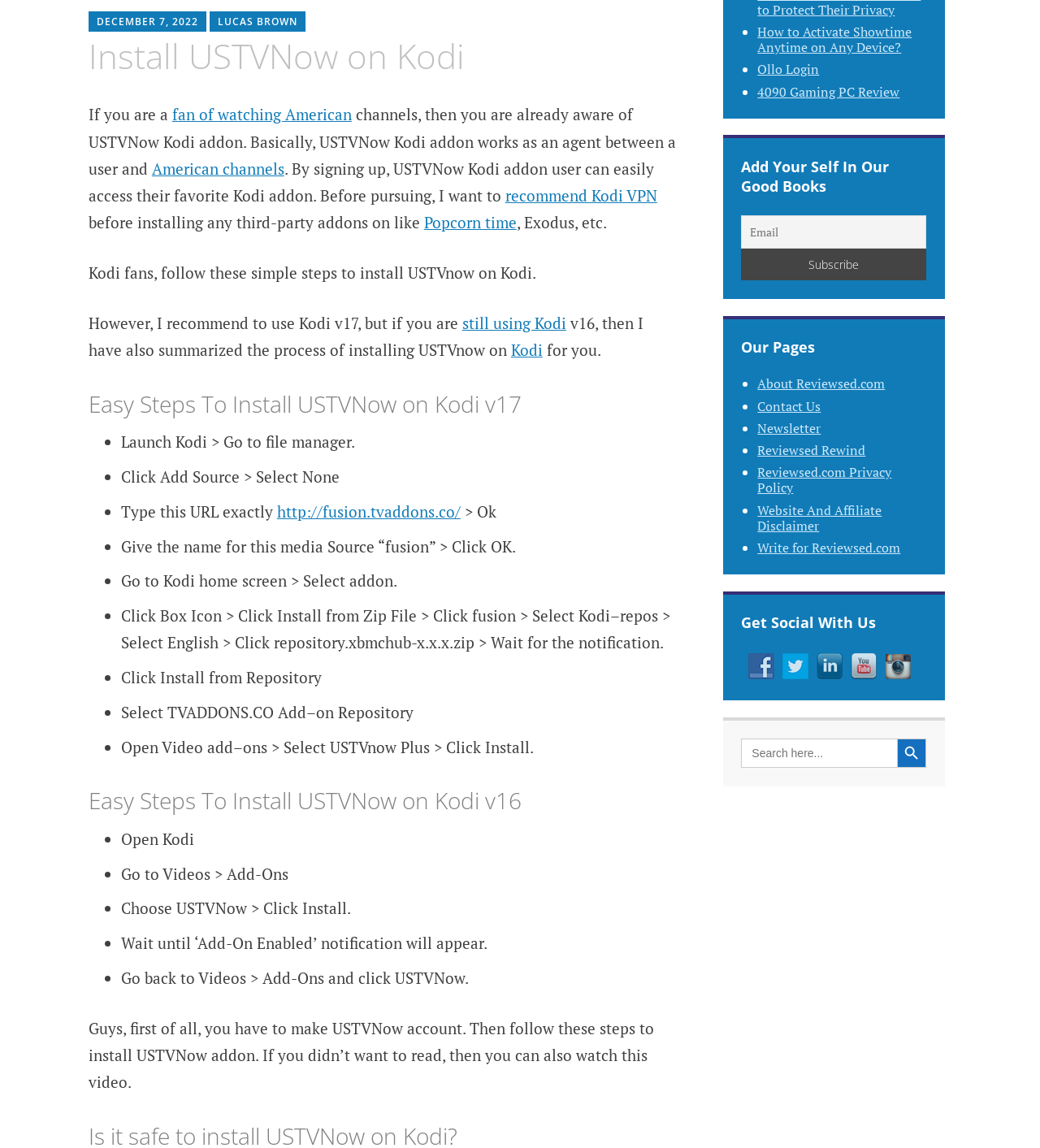Identify the bounding box coordinates for the UI element described as follows: Reviewsed.com Privacy Policy. Use the format (top-left x, top-left y, bottom-right x, bottom-right y) and ensure all values are floating point numbers between 0 and 1.

[0.728, 0.404, 0.857, 0.433]